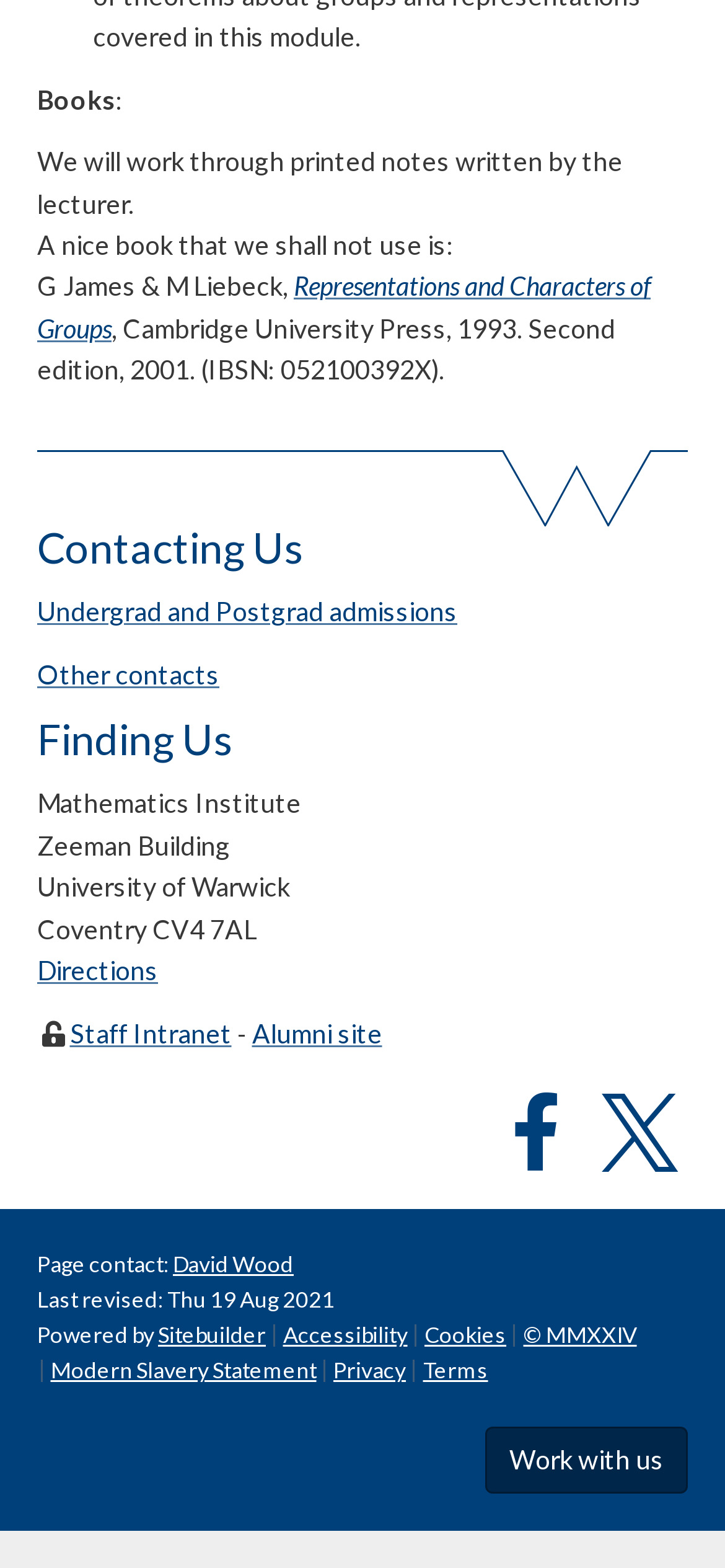Answer the question with a single word or phrase: 
What is the name of the book mentioned?

Representations and Characters of Groups